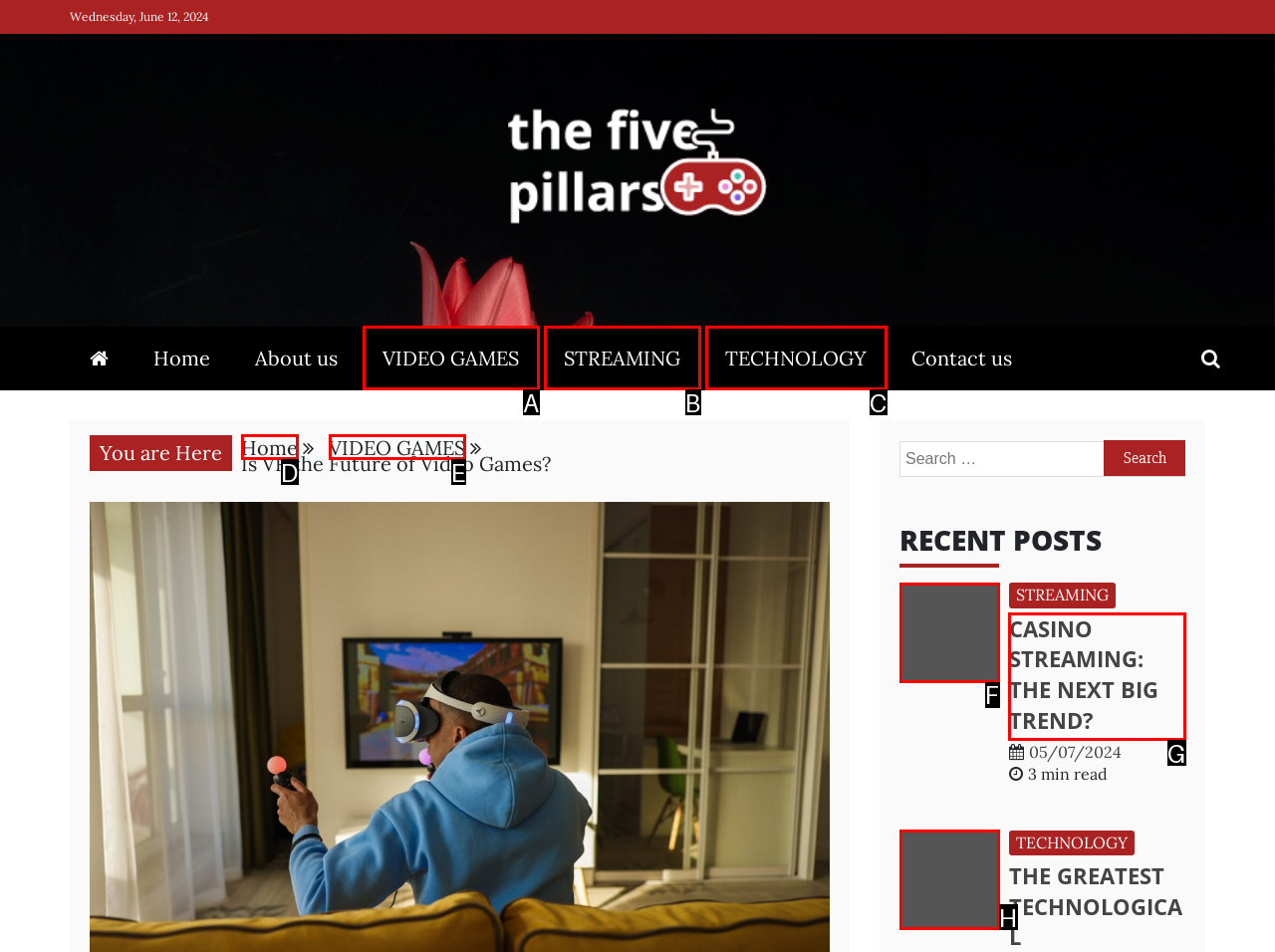Identify the HTML element to click to execute this task: Read the 'CASINO STREAMING: THE NEXT BIG TREND?' article Respond with the letter corresponding to the proper option.

G